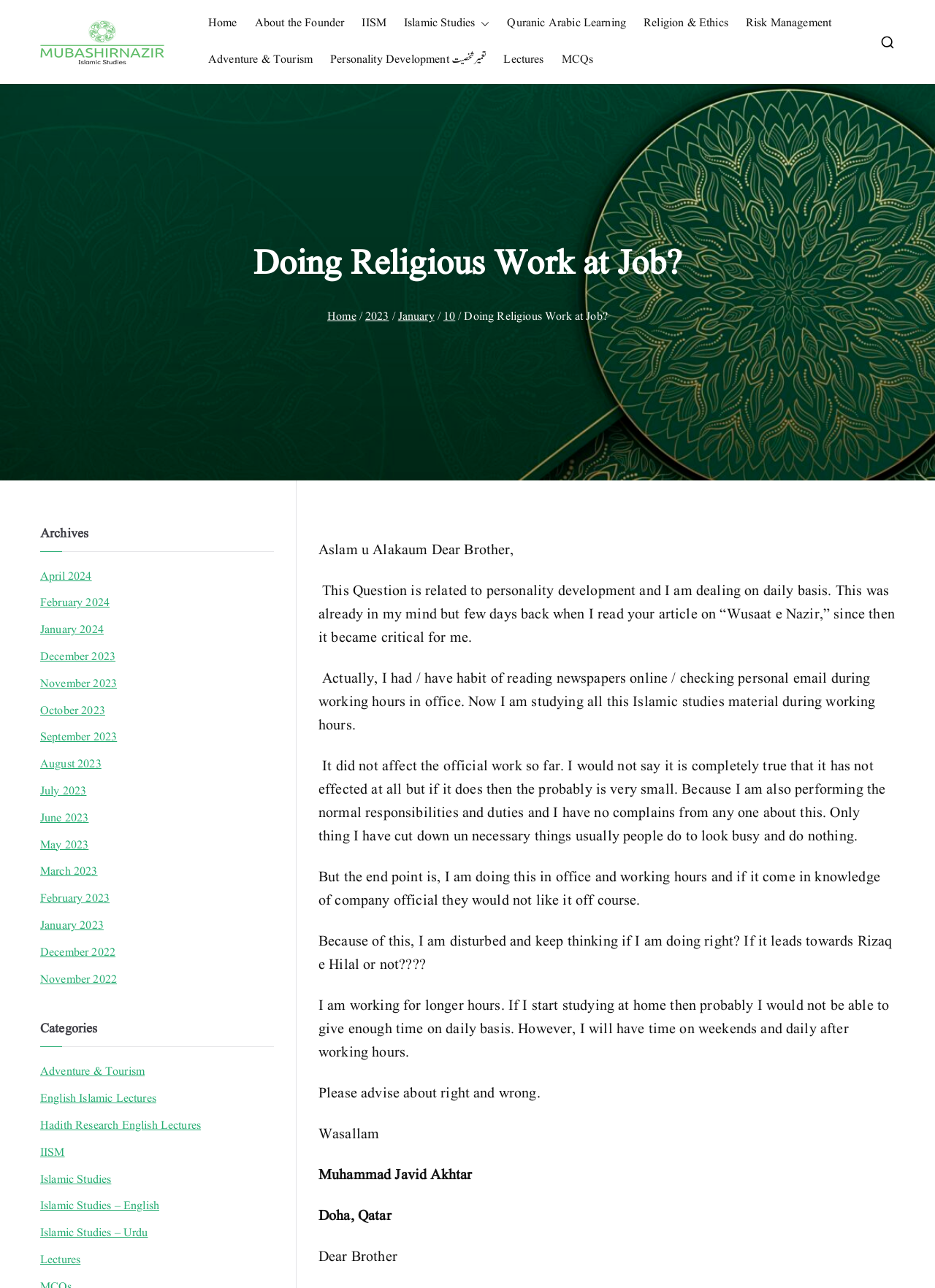Determine the bounding box coordinates for the area that needs to be clicked to fulfill this task: "Select the 'Islamic Studies' category". The coordinates must be given as four float numbers between 0 and 1, i.e., [left, top, right, bottom].

[0.432, 0.011, 0.524, 0.026]